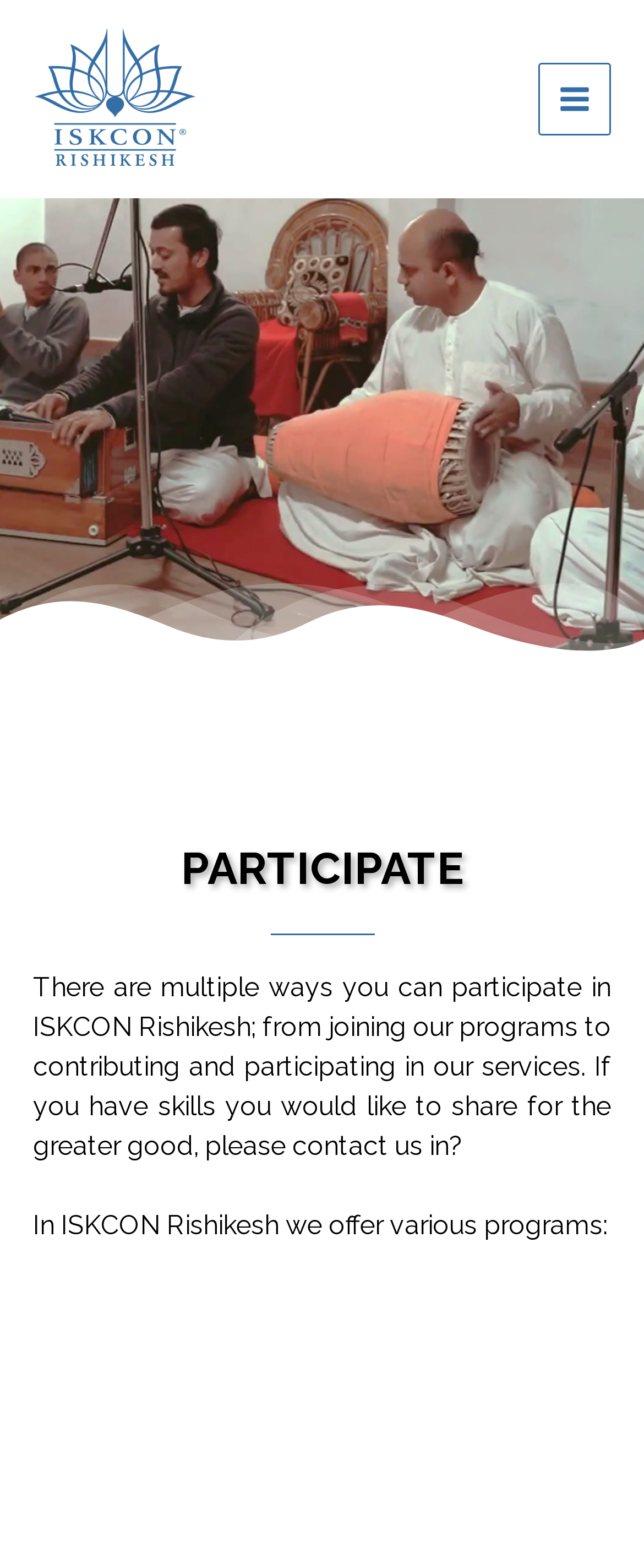Identify and extract the main heading from the webpage.

WHO WE ARE?